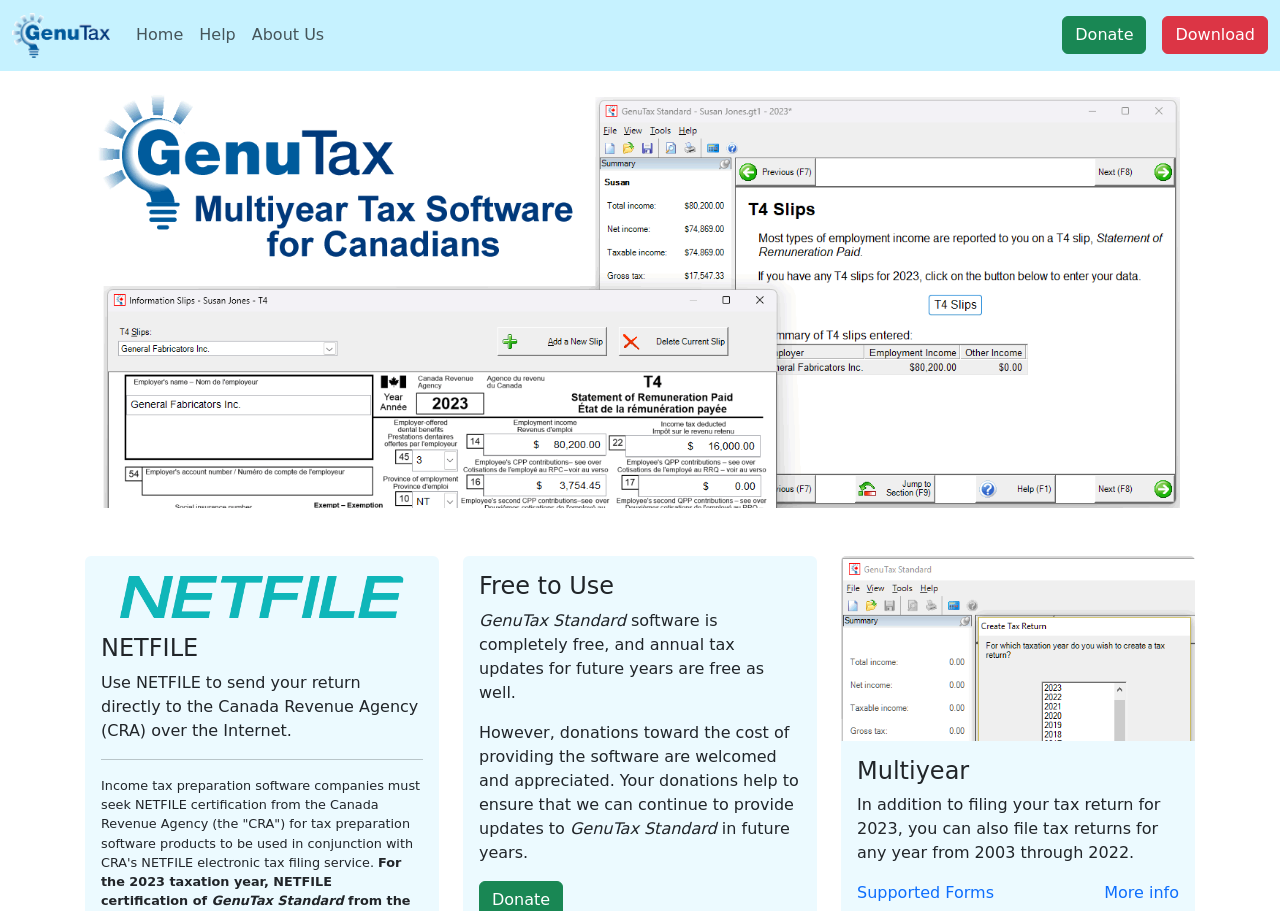What can be done with GenuTax Standard?
Deliver a detailed and extensive answer to the question.

The webpage suggests that GenuTax Standard is a tax software that allows users to file their tax returns. This is evident from the various sections on the webpage that explain its features and capabilities.